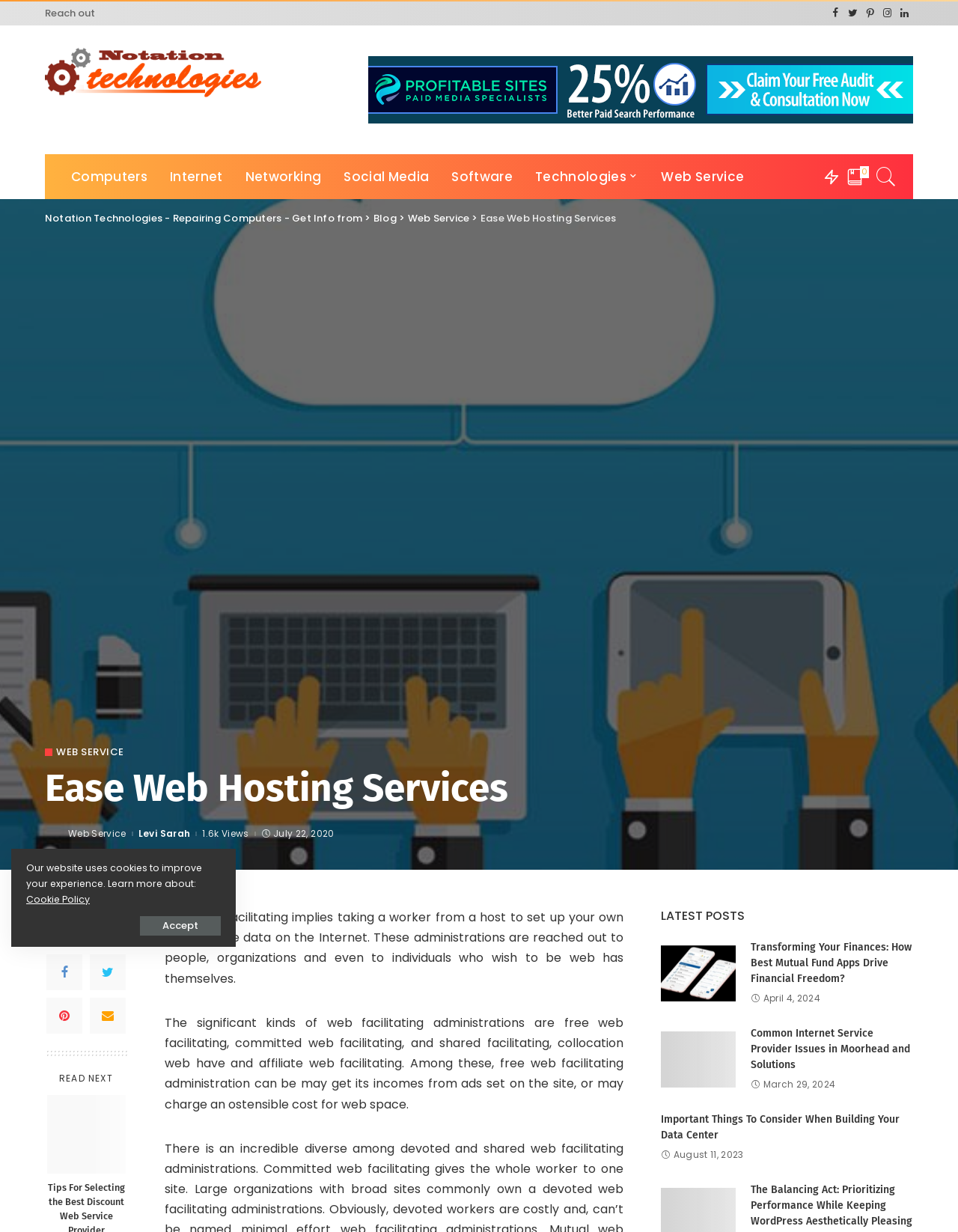Kindly determine the bounding box coordinates for the clickable area to achieve the given instruction: "Go to the 'Computers' page".

[0.062, 0.125, 0.166, 0.162]